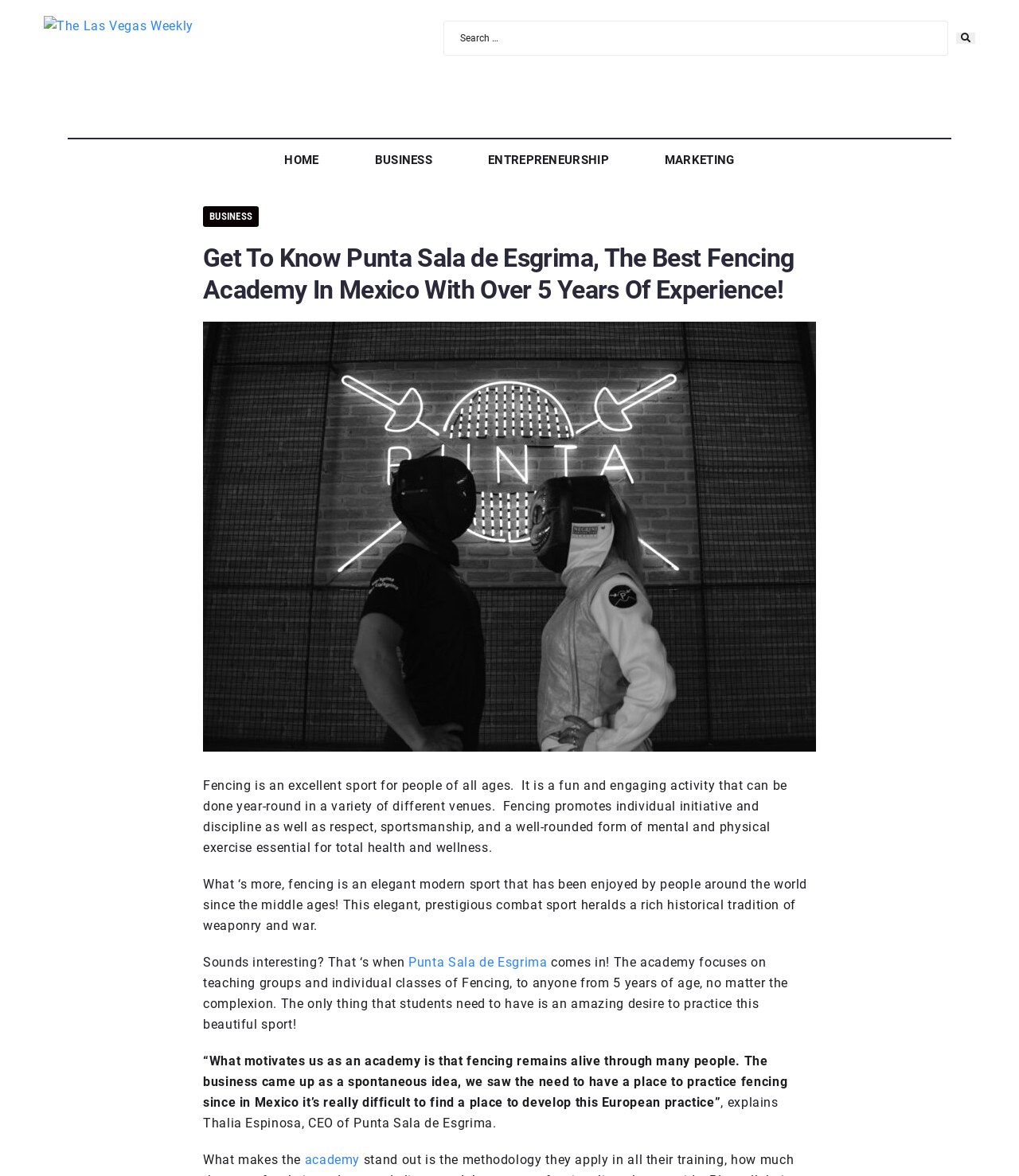Identify the bounding box for the UI element specified in this description: "name="s" placeholder="Search …"". The coordinates must be four float numbers between 0 and 1, formatted as [left, top, right, bottom].

[0.435, 0.018, 0.93, 0.048]